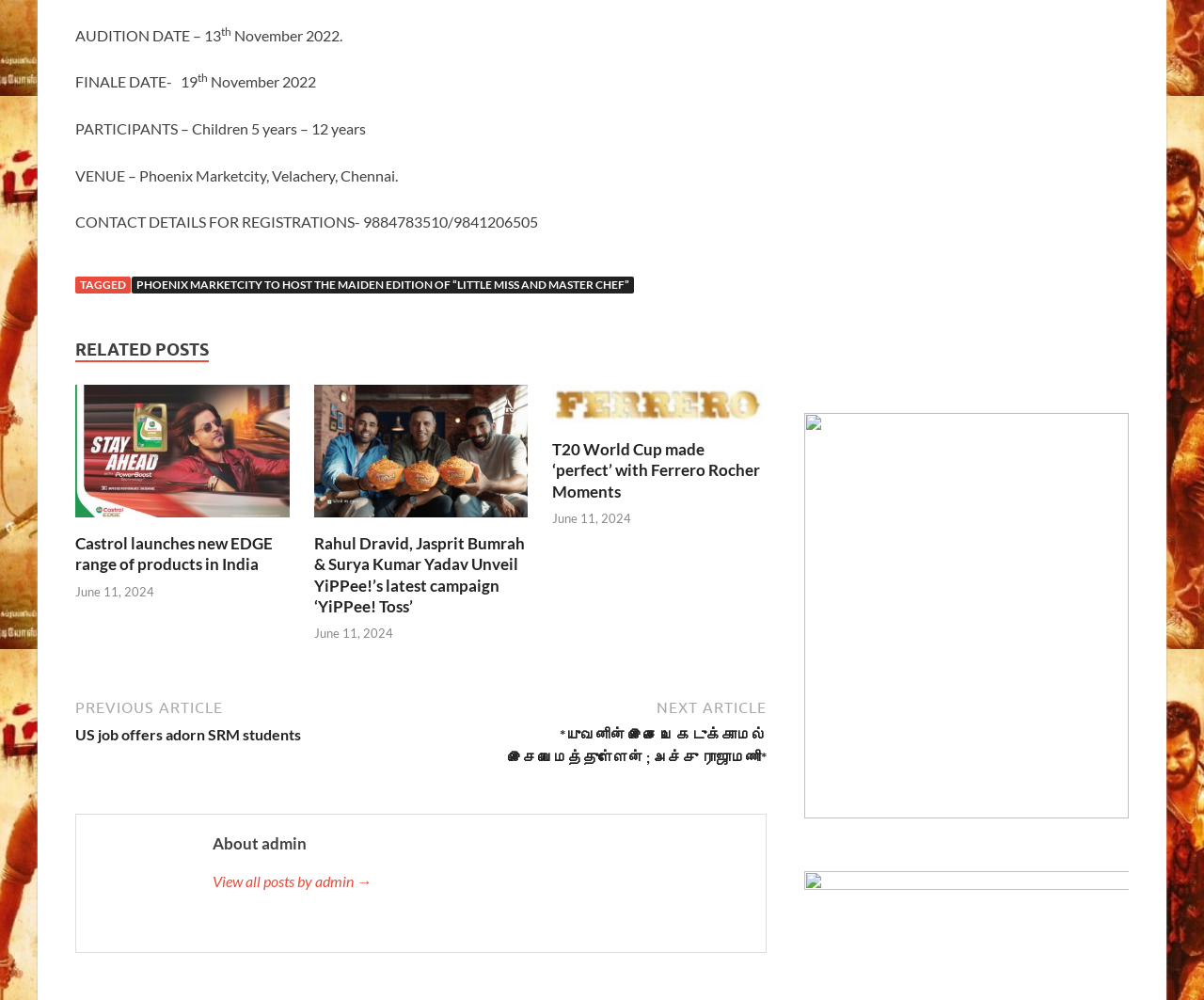What is the contact number for registrations?
Using the image, provide a concise answer in one word or a short phrase.

9884783510/9841206505